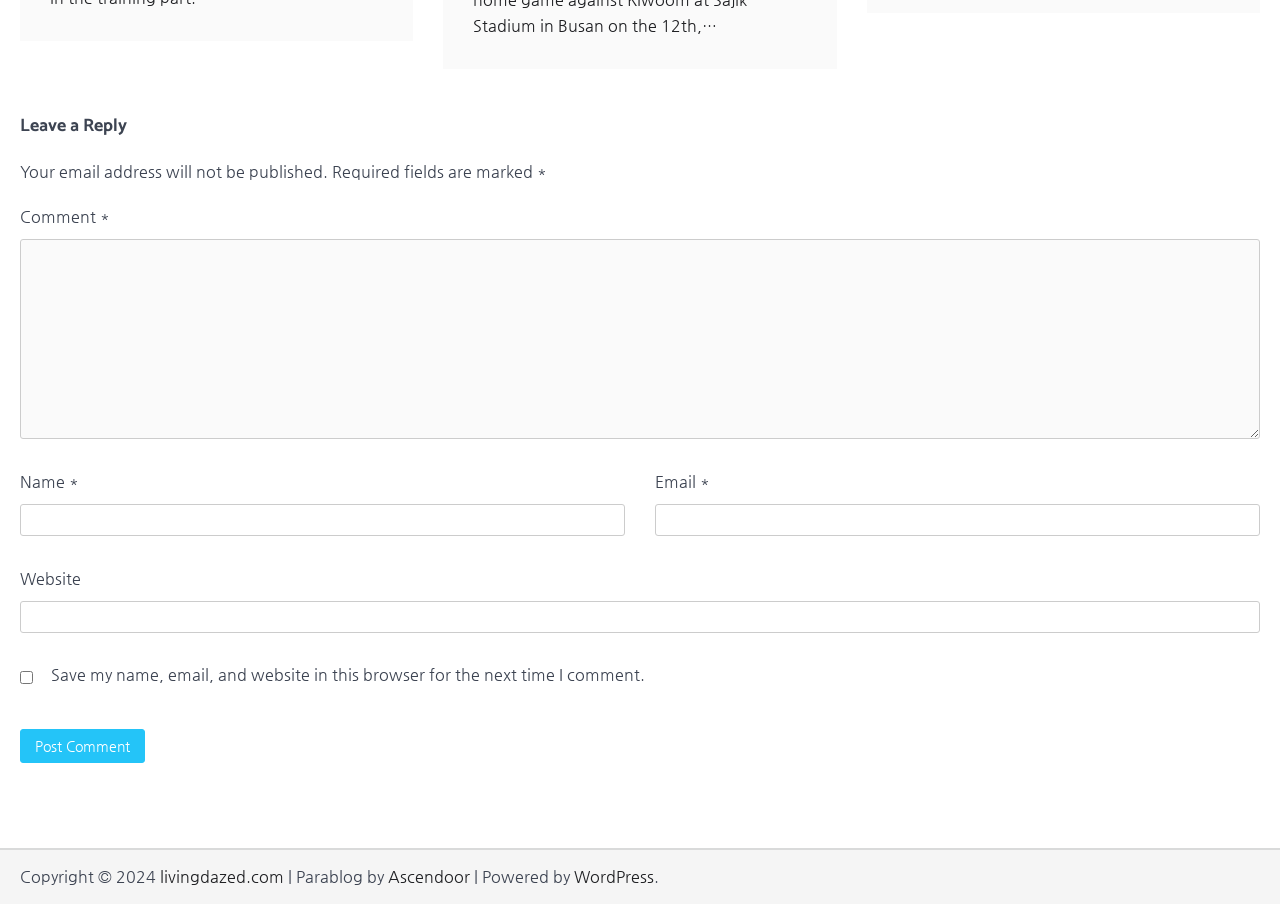Respond with a single word or phrase to the following question:
What is the copyright information at the bottom of the page?

Copyright 2024